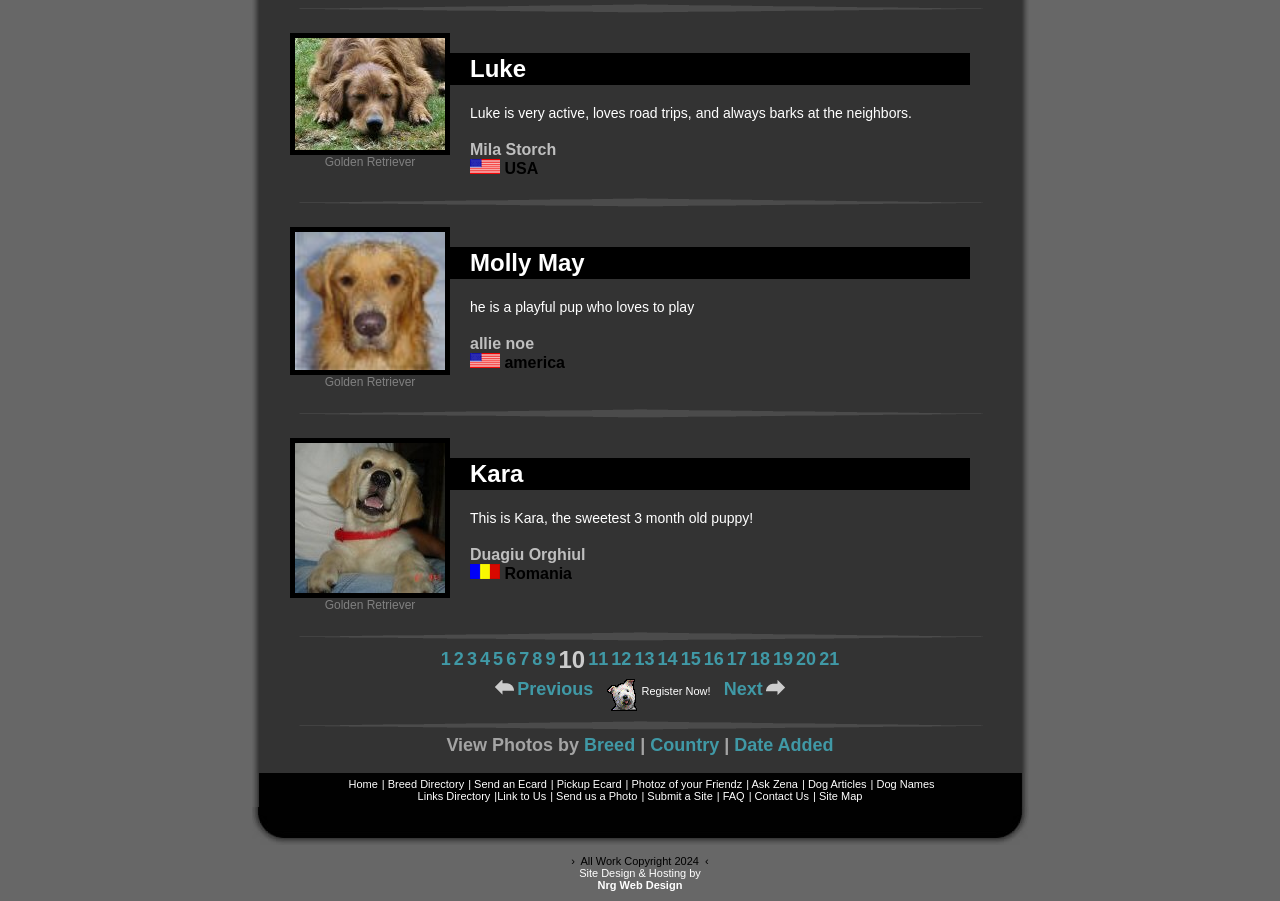Using the element description: "Send an Ecard", determine the bounding box coordinates for the specified UI element. The coordinates should be four float numbers between 0 and 1, [left, top, right, bottom].

[0.37, 0.863, 0.427, 0.877]